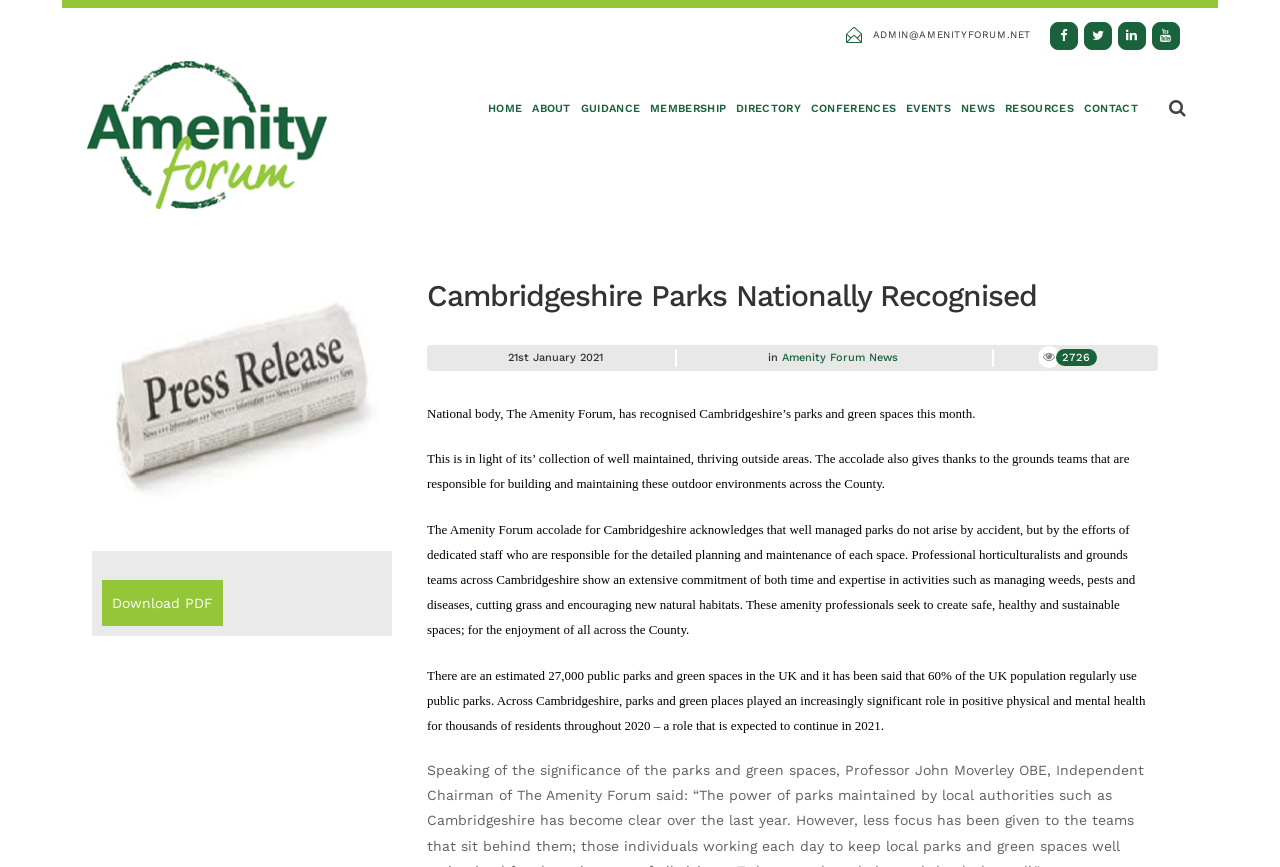What is the purpose of grounds teams?
Use the image to give a comprehensive and detailed response to the question.

According to the webpage, the grounds teams are responsible for building and maintaining these outdoor environments across the County. This information is obtained from the static text 'The accolade also gives thanks to the grounds teams that are responsible for building and maintaining these outdoor environments across the County.'